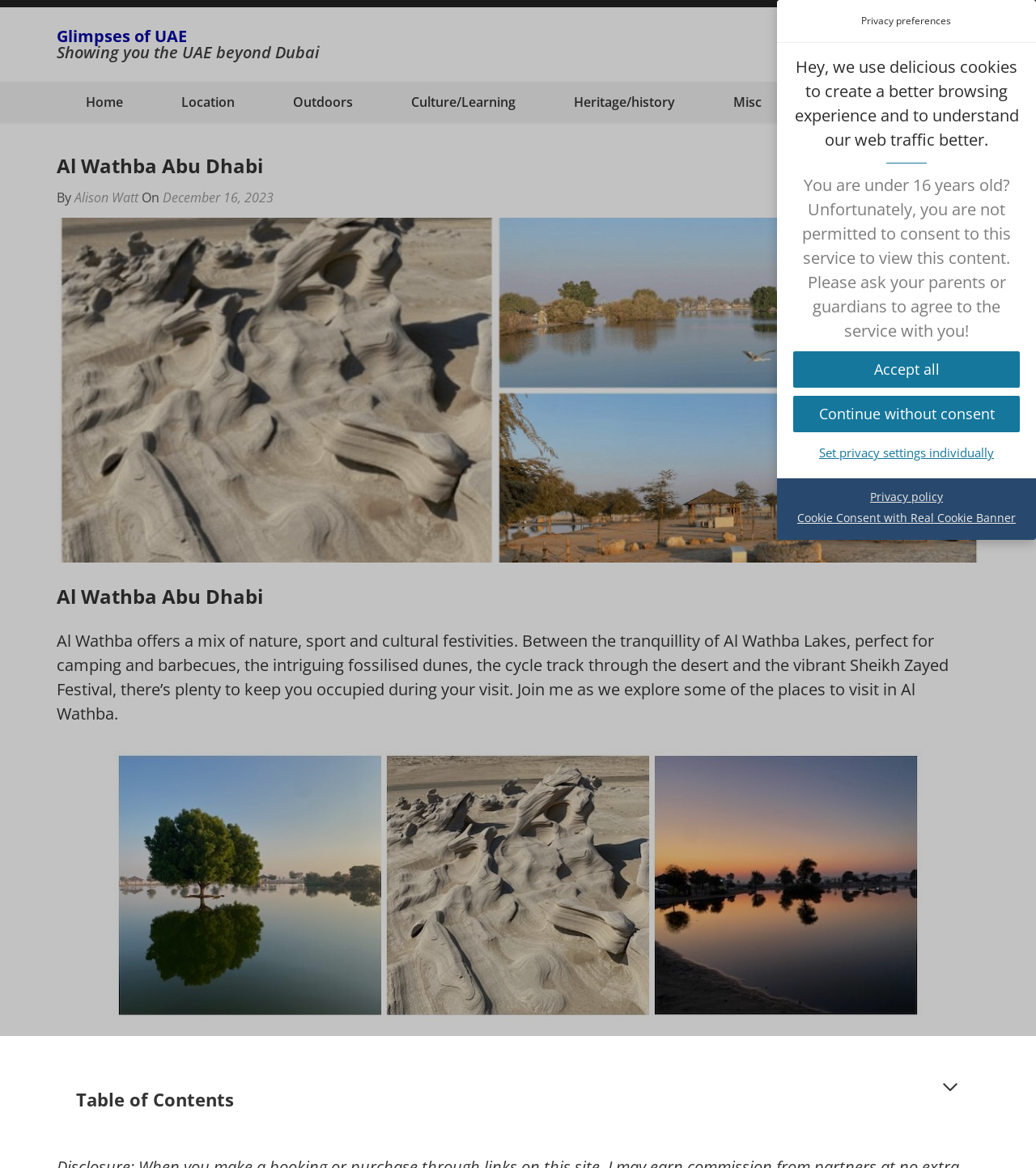Please specify the bounding box coordinates in the format (top-left x, top-left y, bottom-right x, bottom-right y), with values ranging from 0 to 1. Identify the bounding box for the UI component described as follows: Heritage/history

[0.526, 0.07, 0.68, 0.105]